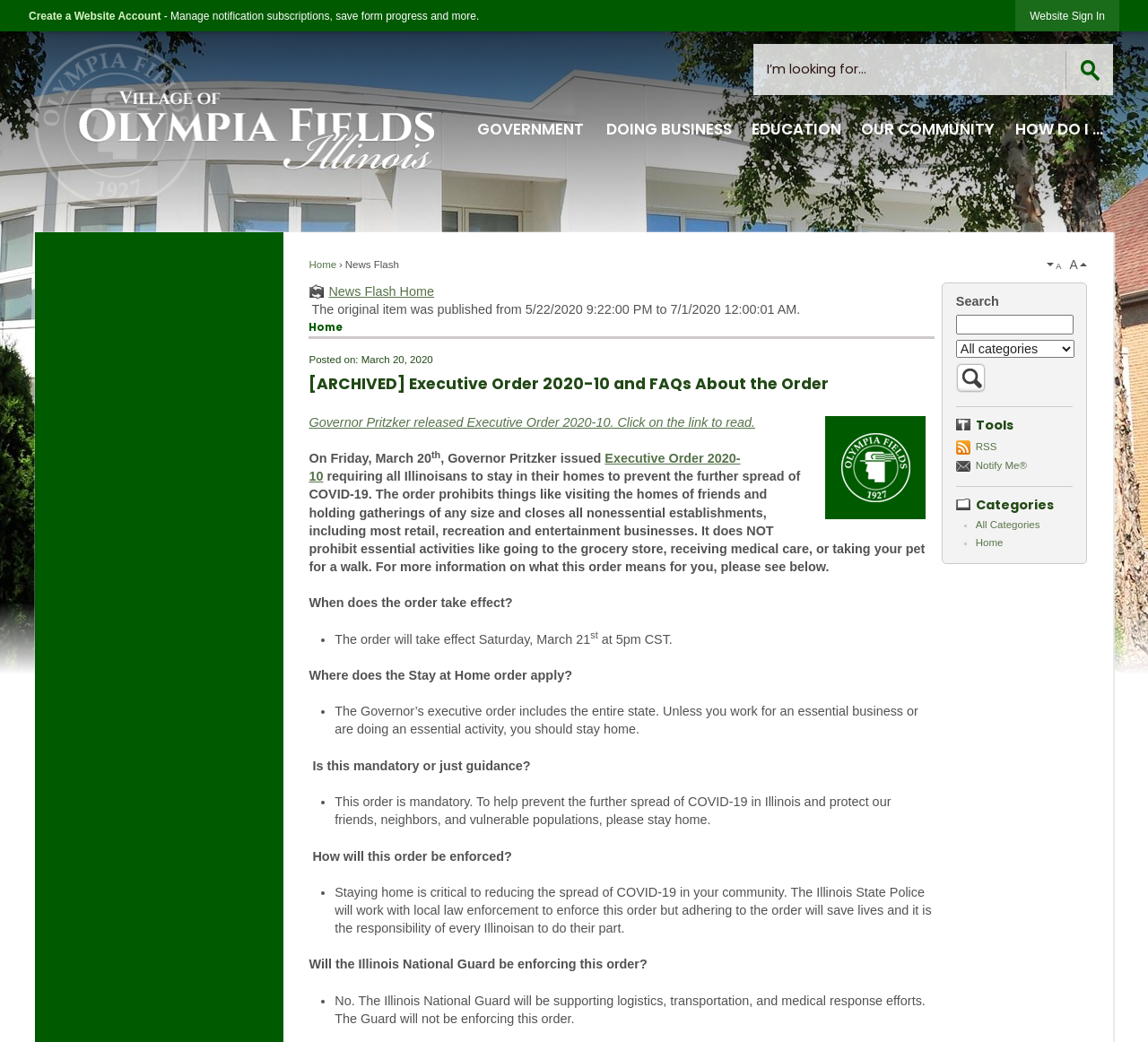Give an in-depth explanation of the webpage layout and content.

This webpage is about the COVID-19 pandemic and the executive order issued by Governor Pritzker on March 20, 2020, requiring all Illinoisans to stay in their homes to prevent the further spread of the virus. 

At the top of the page, there is a navigation menu with links to "Home", "Government", "Doing Business", "Education", "Our Community", and "How Do I...". Below this menu, there is a search bar with a "Search" button and a "Civic Alerts Search" button. 

On the left side of the page, there is a section with links to "News Flash Home", "RSS", and "Notify Me®". Below this section, there is a list of categories with links to "All Categories" and "Home". 

The main content of the page is an archived news flash about Executive Order 2020-10, which prohibits nonessential gatherings and closes nonessential establishments. The order is explained in detail, including when it takes effect, where it applies, and how it will be enforced. There are also FAQs about the order, including whether it is mandatory, how it will be enforced, and whether the Illinois National Guard will be involved. 

Throughout the page, there are several images, including a "News Placeholder Image" and a "Search" icon. The page also has several headings, including "Tools", "Categories", and "News Flash", which help to organize the content.